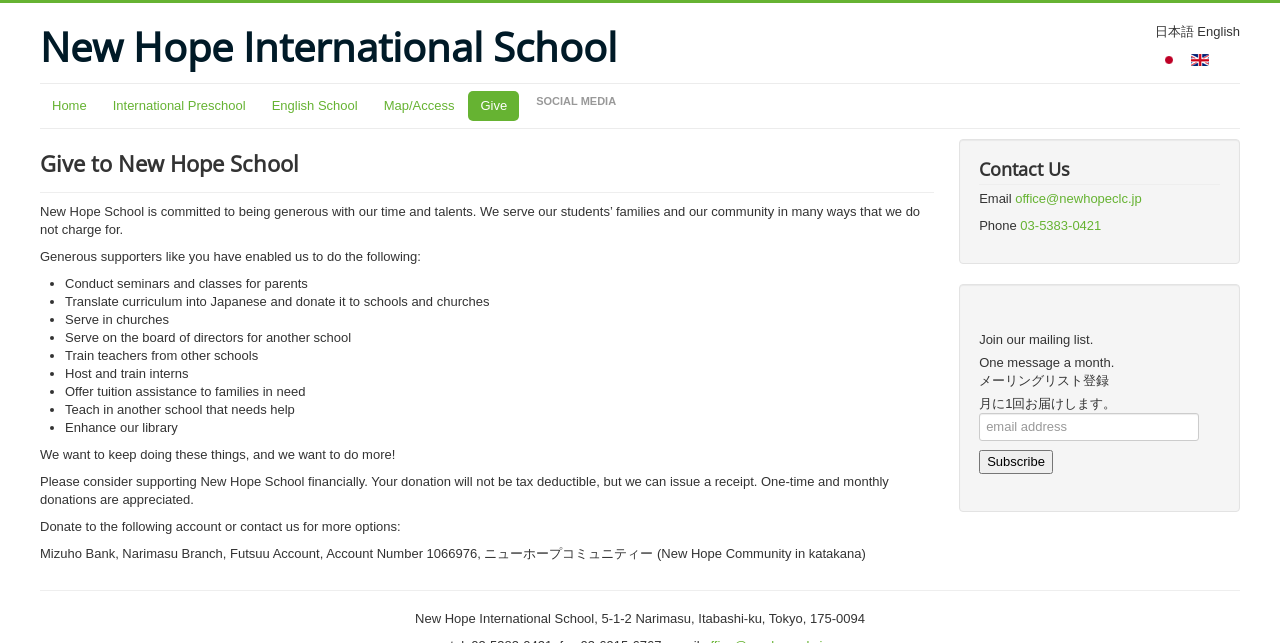Give the bounding box coordinates for the element described by: "Careers".

None